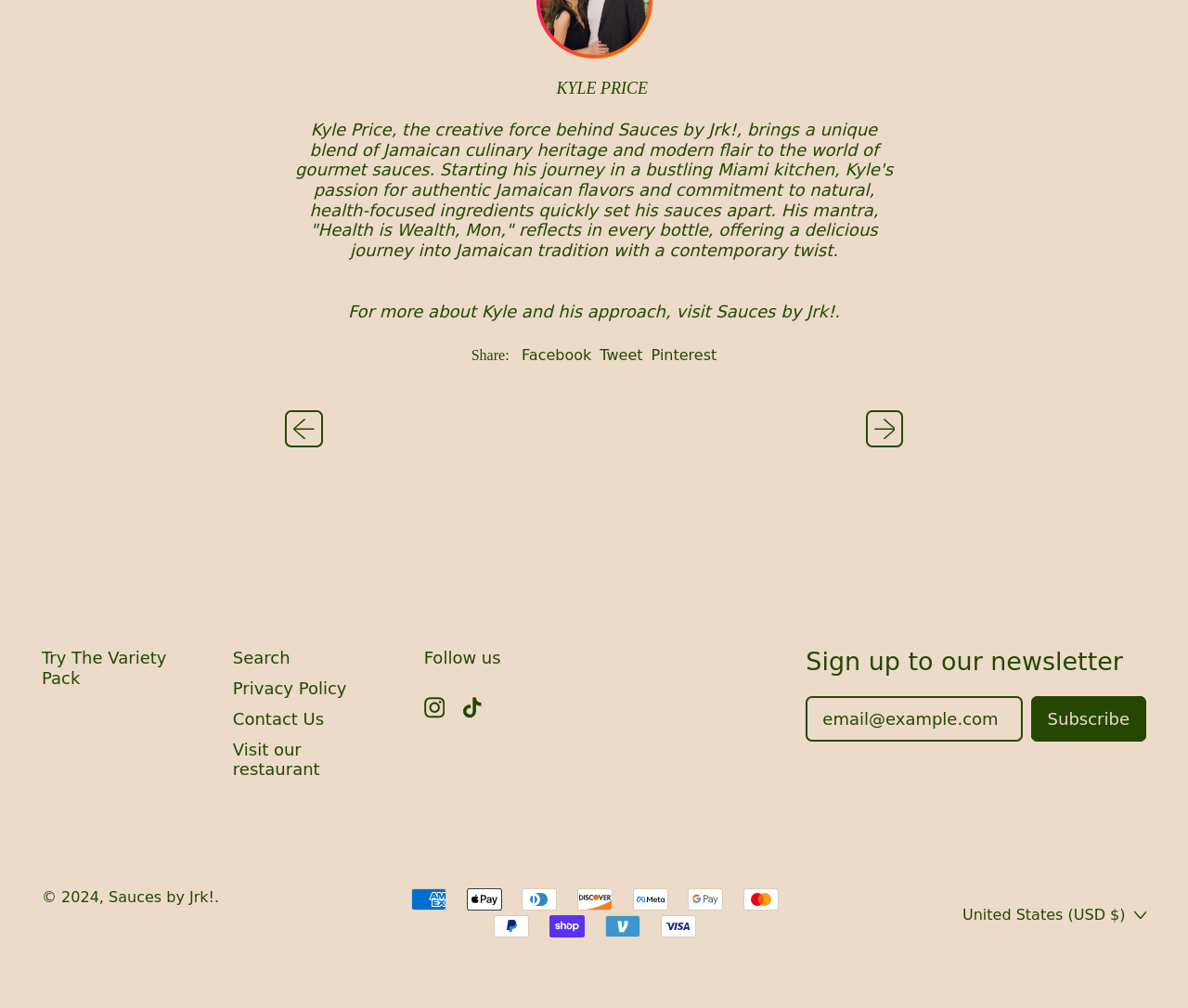What social media platforms can you follow Sauces by Jrk! on?
From the details in the image, answer the question comprehensively.

The answer can be found in the links with the text 'Instagram' and 'TikTok' in the section with the heading 'Follow us'.